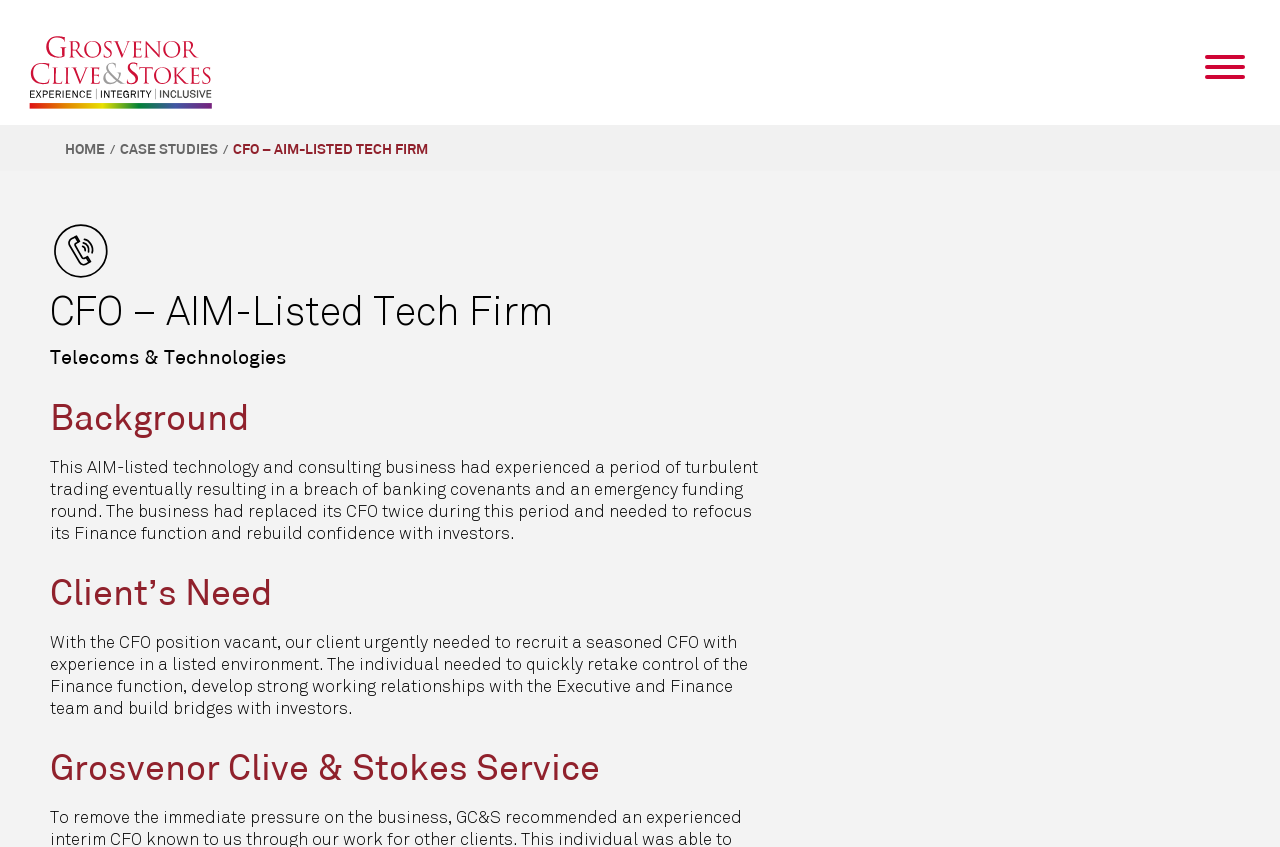Use a single word or phrase to answer this question: 
What is the company's logo?

Grosvenor Clive & Stokes